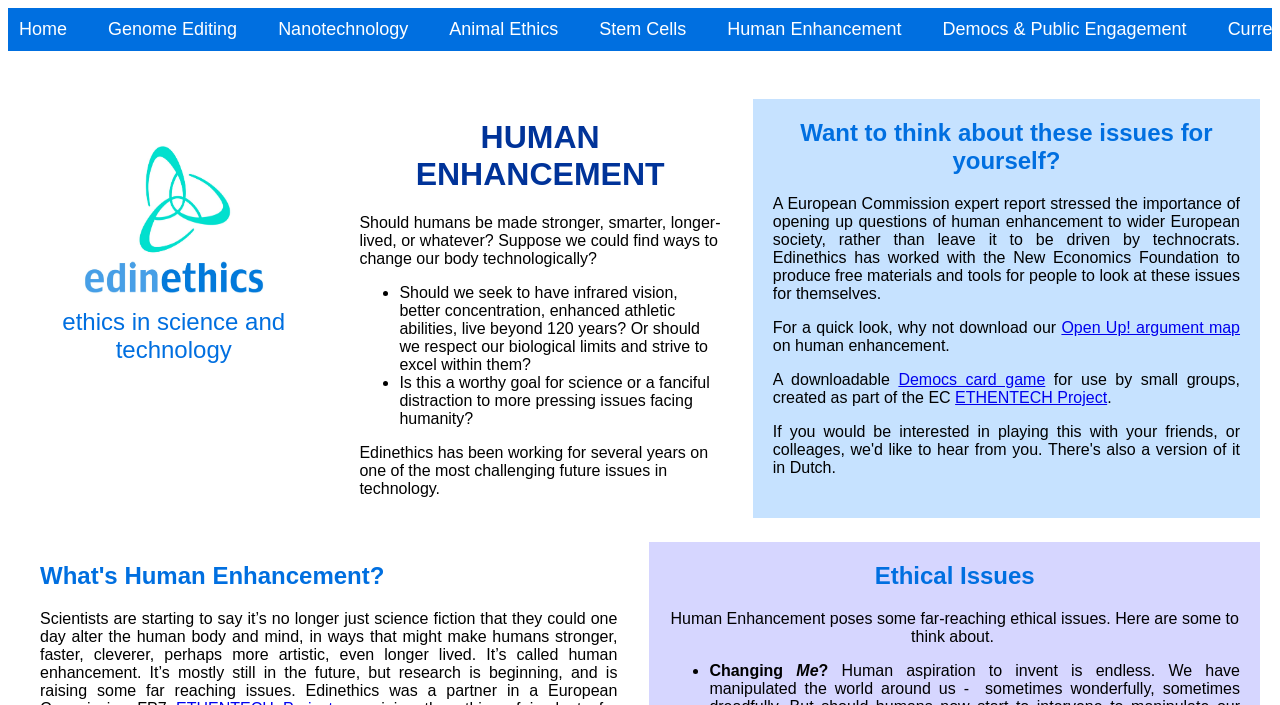Locate the bounding box of the user interface element based on this description: "Stem Cells".

[0.46, 0.011, 0.545, 0.072]